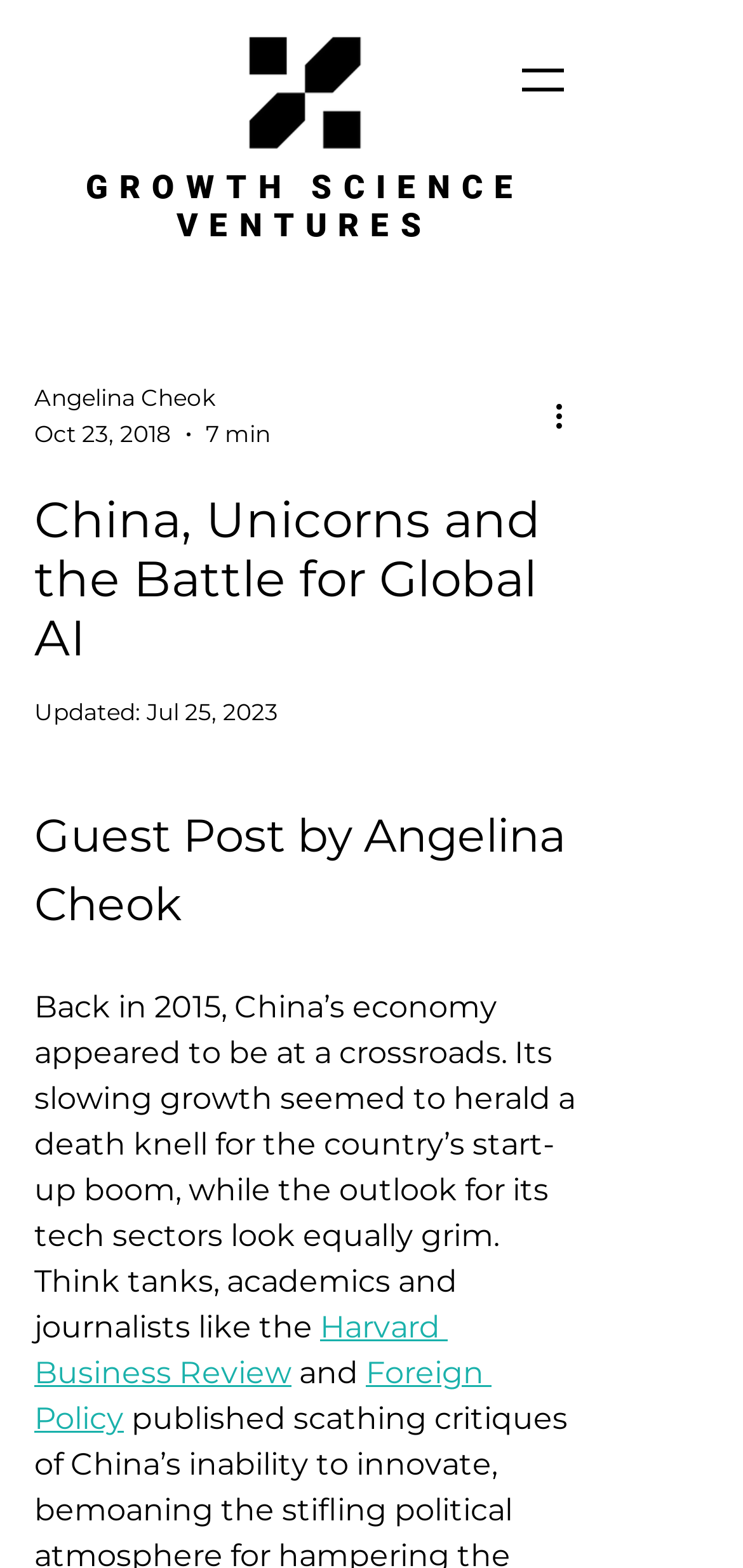Detail the features and information presented on the webpage.

The webpage features a logo of Growth Science Ventures at the top left corner, with a navigation menu button to its right. Below the logo, there is a link to the website's main page, "GROWTH SCIENCE VENTURES", which is aligned to the left. 

To the right of the link, there is a section with the author's name, "Angelina Cheok", the publication date, "Oct 23, 2018", and the estimated reading time, "7 min". A "More actions" button is located to the right of this section.

The main content of the webpage is a blog post titled "China, Unicorns and the Battle for Global AI", which is a heading that spans almost the entire width of the page. Below the title, there is an "Updated" label with a date, "Jul 25, 2023". 

The blog post is a guest post by Angelina Cheok, as indicated by a heading below the updated date. The post begins with a paragraph of text that discusses China's economy in 2015, mentioning its slowing growth and the outlook for its tech sectors. The text also references think tanks, academics, and journalists, including links to the Harvard Business Review and Foreign Policy.